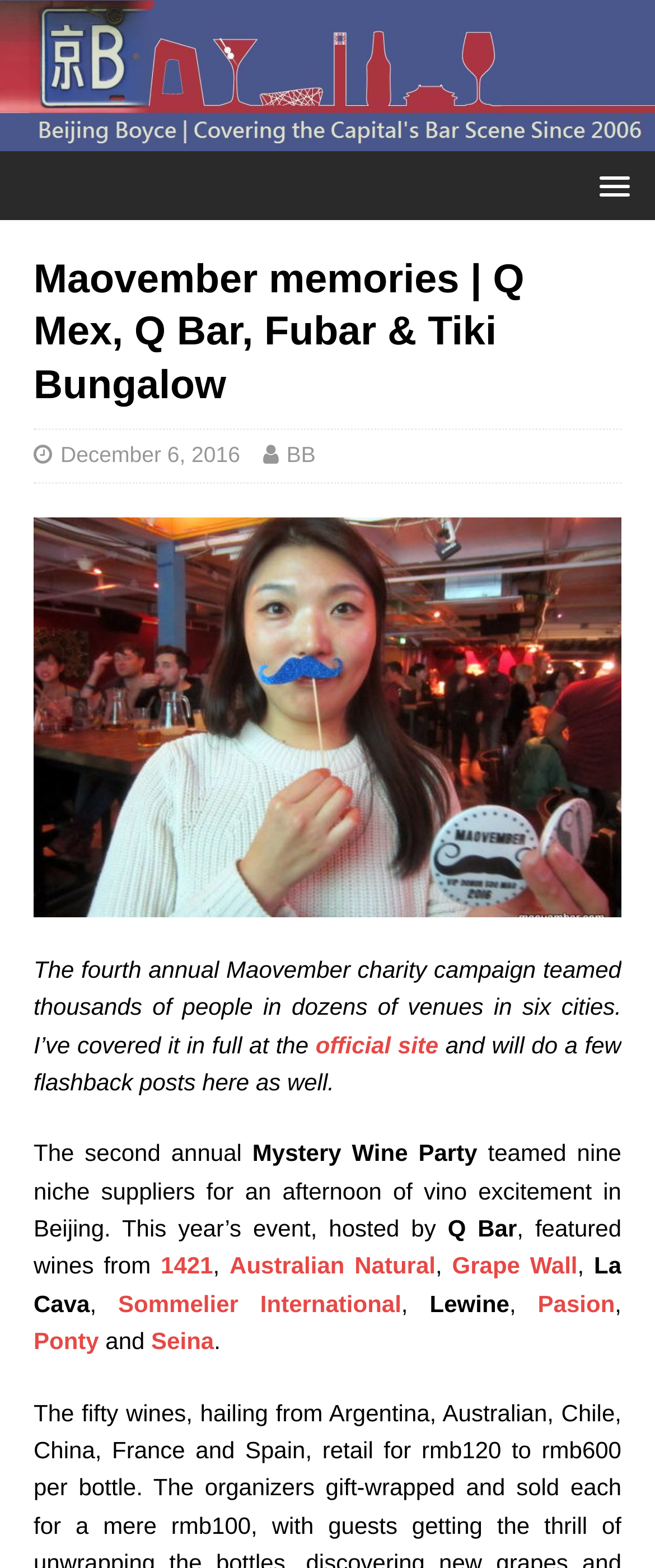What is the name of the charity campaign?
Answer the question in as much detail as possible.

The webpage mentions 'The fourth annual Maovember charity campaign' in the text, indicating that Maovember is the name of the charity campaign.